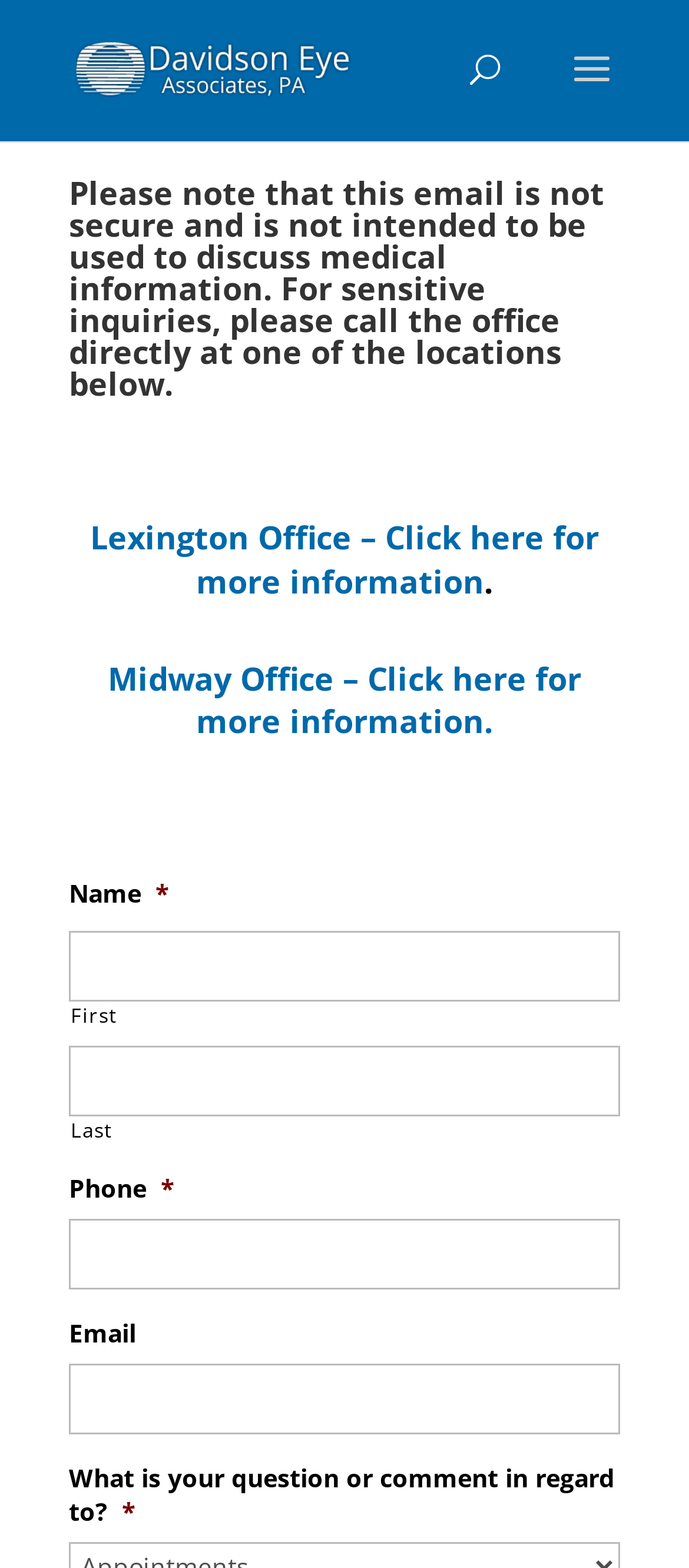Locate the bounding box coordinates of the element you need to click to accomplish the task described by this instruction: "Click on 'Bracelets For Summer 2015'".

None